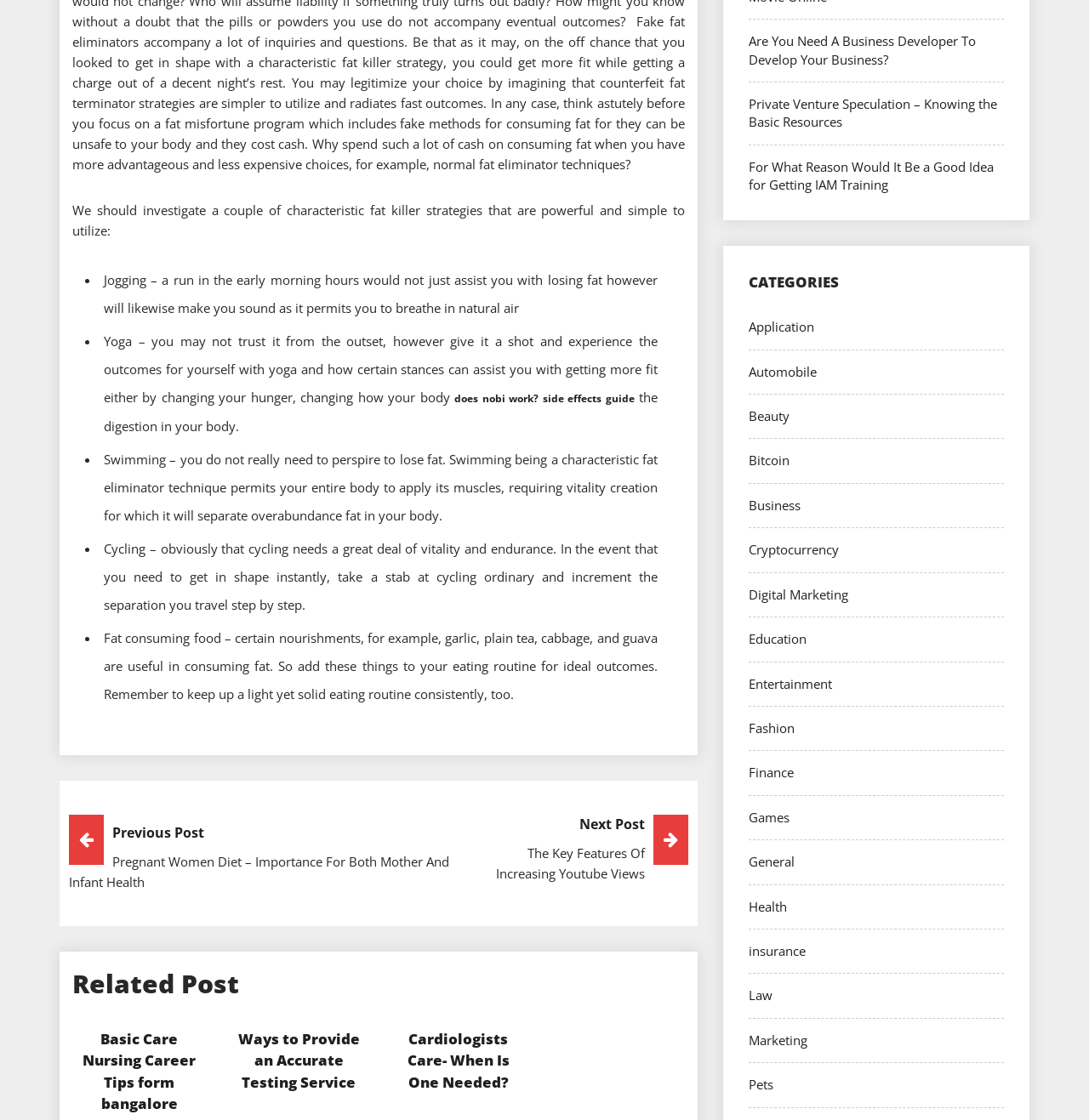Using the given description, provide the bounding box coordinates formatted as (top-left x, top-left y, bottom-right x, bottom-right y), with all values being floating point numbers between 0 and 1. Description: Pets

[0.688, 0.961, 0.71, 0.976]